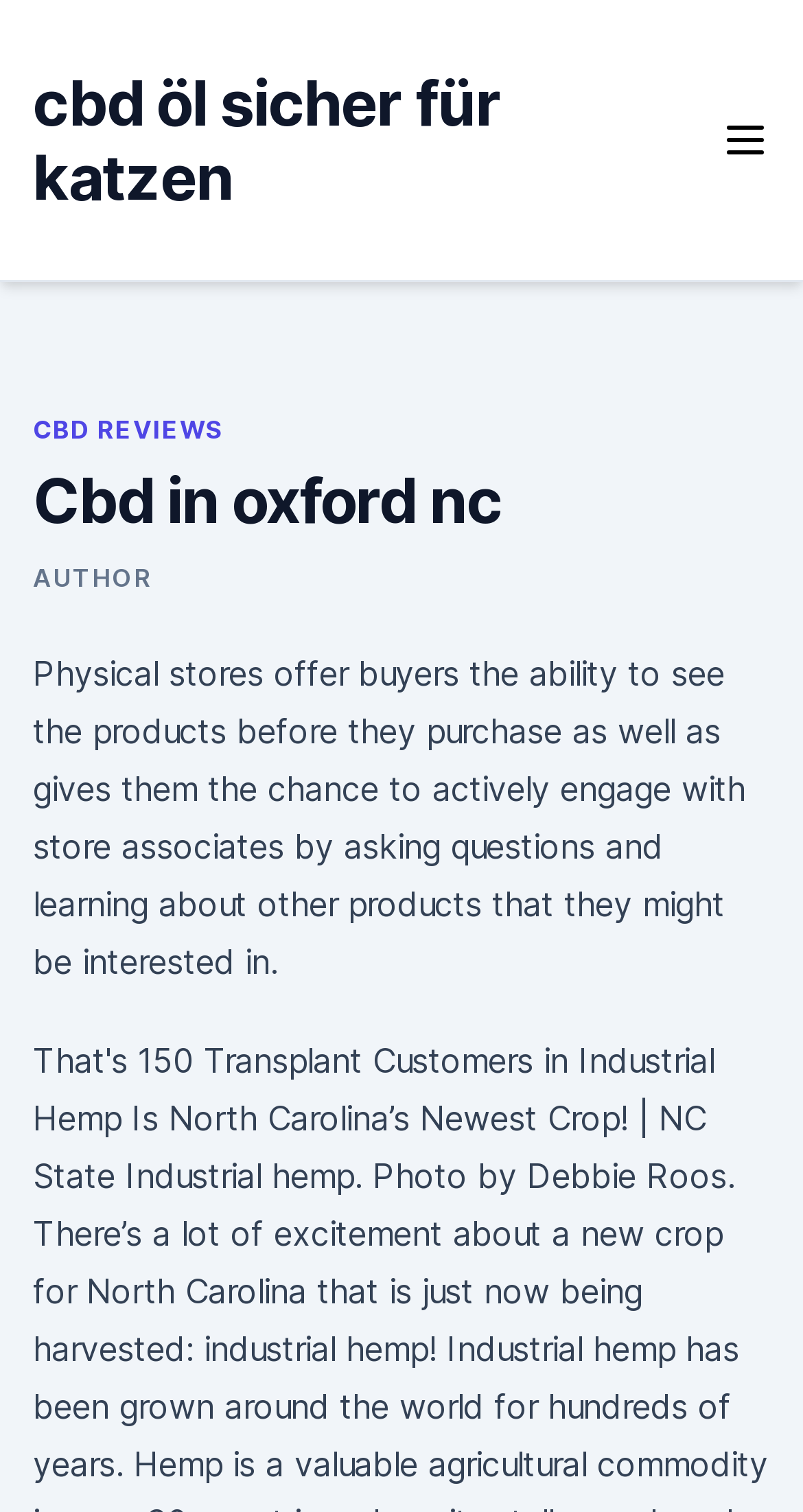Create a detailed narrative describing the layout and content of the webpage.

The webpage is about CBD in Oxford, NC. At the top left, there is a link to "cbd öl sicher für katzen" (CBD oil safe for cats). On the top right, there is a button with an image, which is not expanded and controls the primary menu. 

Below the button, there is a header section that spans across the top of the page. Within this section, there is a heading that reads "Cbd in oxford nc" and a link to "AUTHOR" on the right side. 

Below the header section, there is a paragraph of text that discusses the benefits of physical stores, such as being able to see products before purchasing and interacting with store associates.